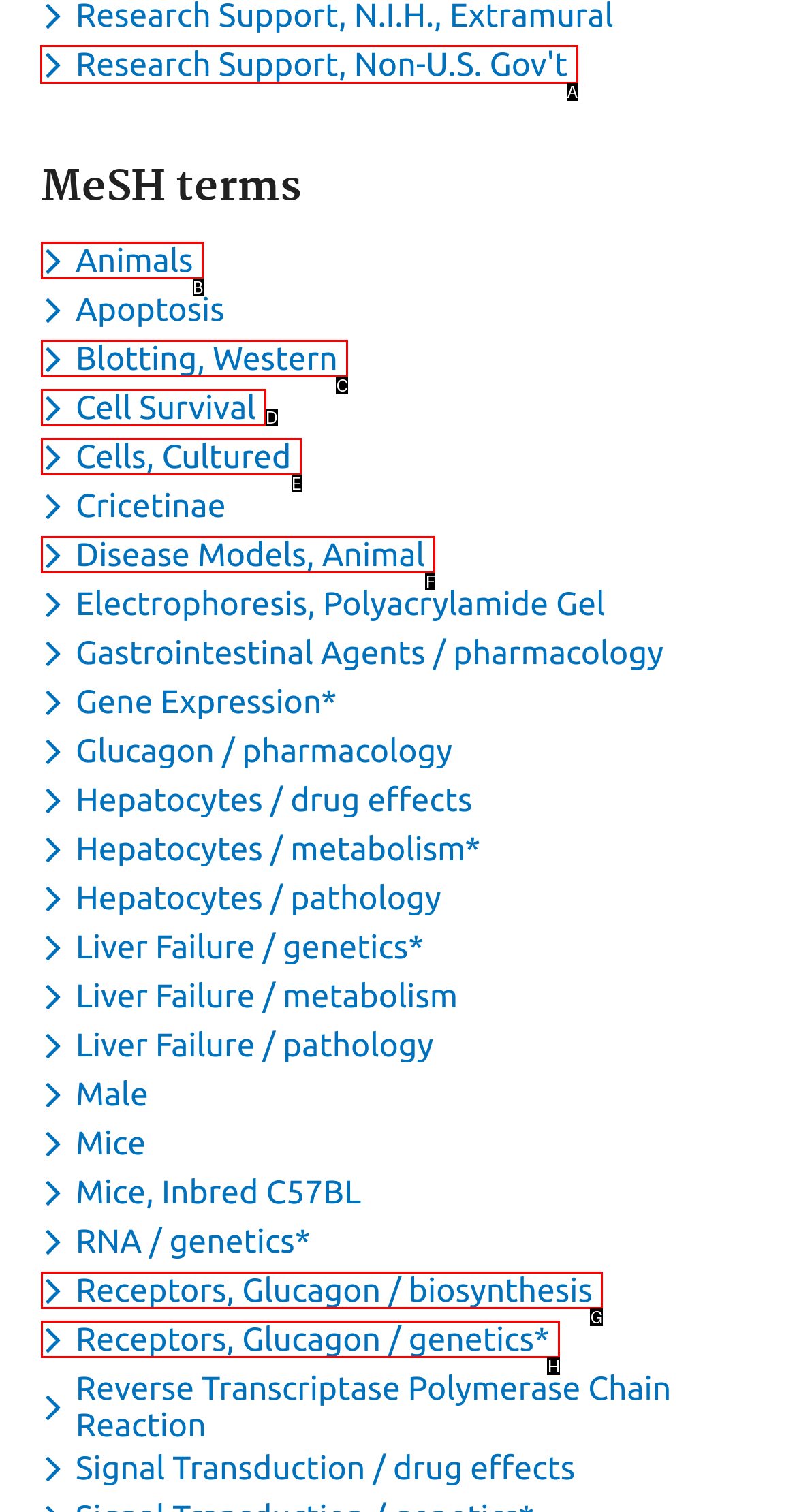Pick the HTML element that should be clicked to execute the task: Toggle dropdown menu for keyword Research Support, Non-U.S. Gov't
Respond with the letter corresponding to the correct choice.

A